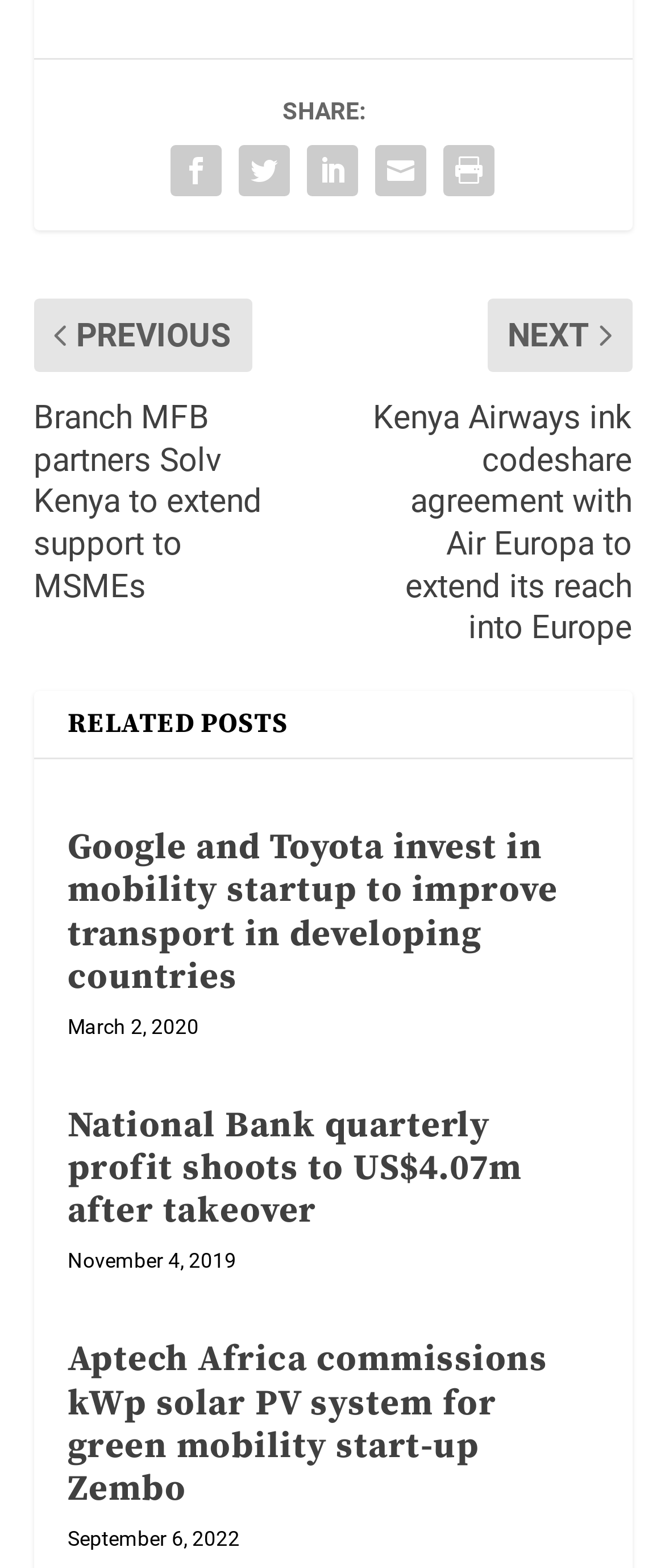Indicate the bounding box coordinates of the clickable region to achieve the following instruction: "Share on social media."

[0.244, 0.087, 0.346, 0.13]